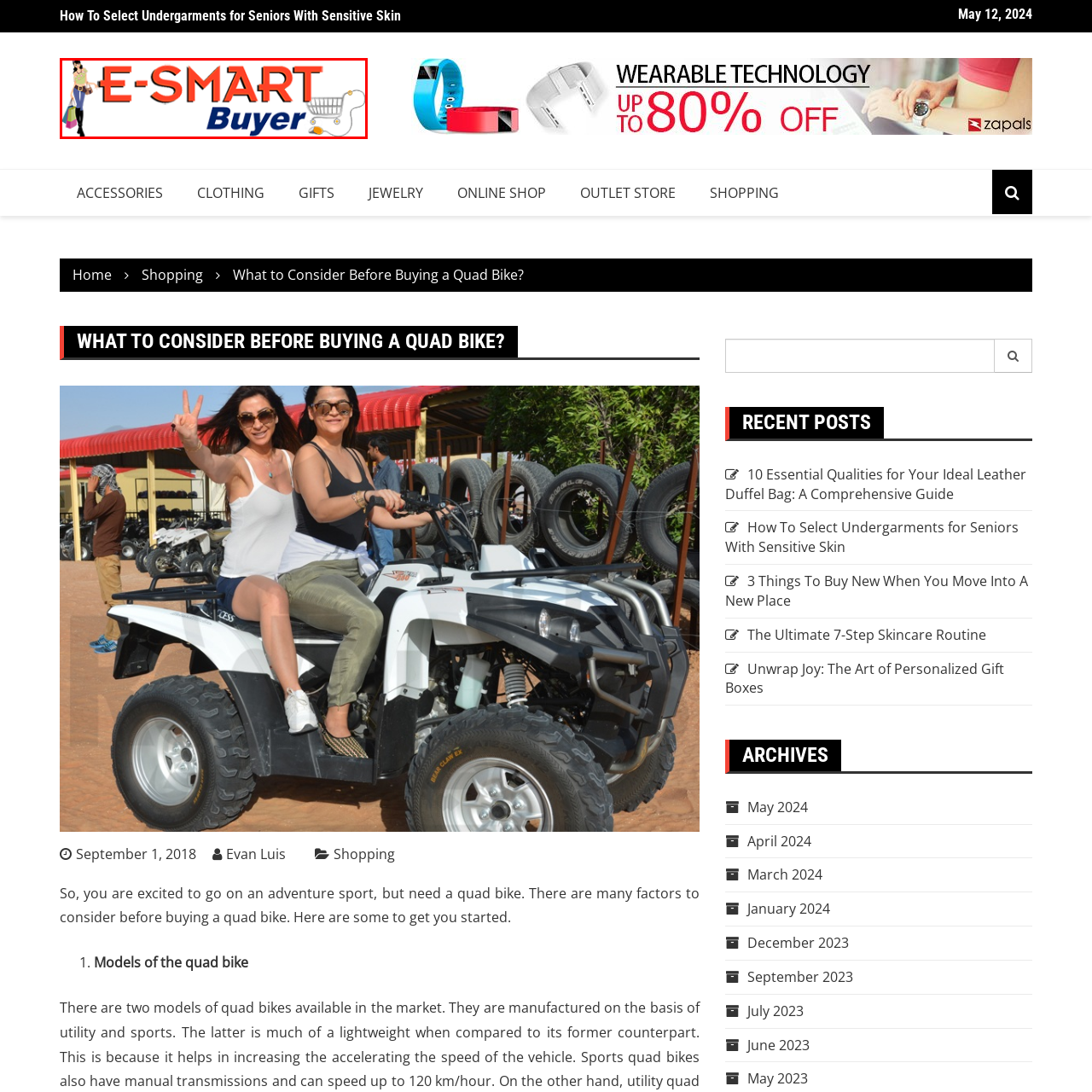Carefully inspect the area of the image highlighted by the red box and deliver a detailed response to the question below, based on your observations: What is the woman holding in the illustration?

The logo features a playful illustration of a woman holding shopping bags, which emphasizes the retail aspect of the brand and online shopping convenience.